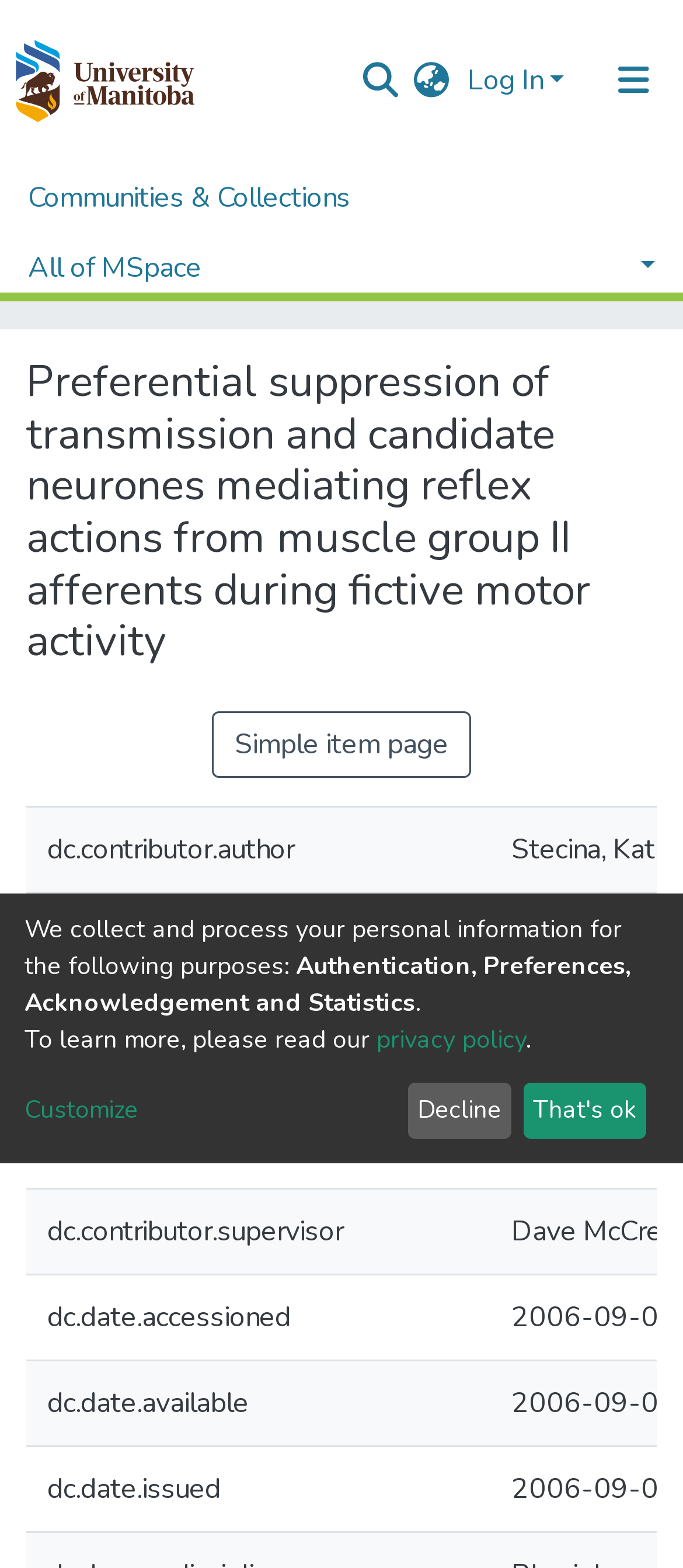Please determine the bounding box coordinates for the element that should be clicked to follow these instructions: "go to chumbysphere forum".

None